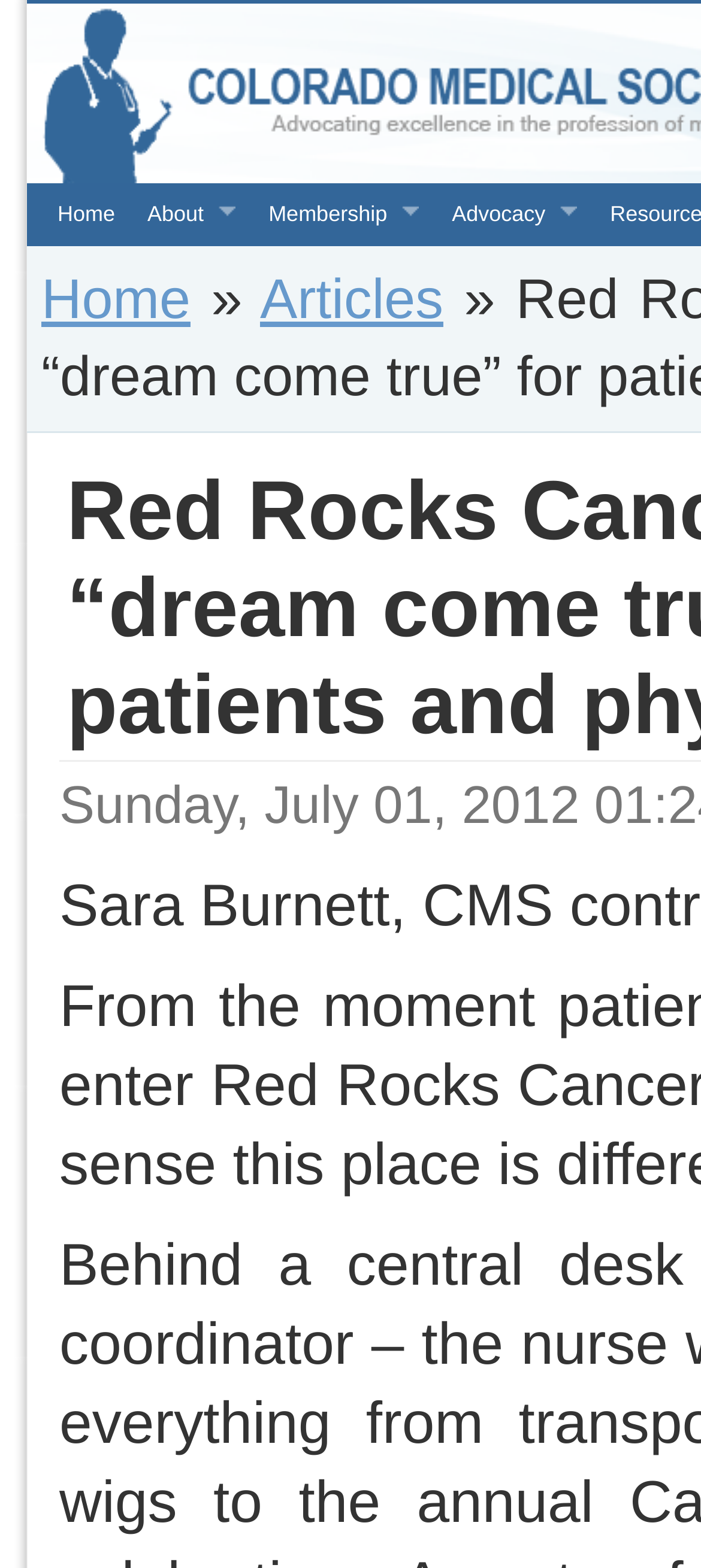What is the current page? Observe the screenshot and provide a one-word or short phrase answer.

Articles